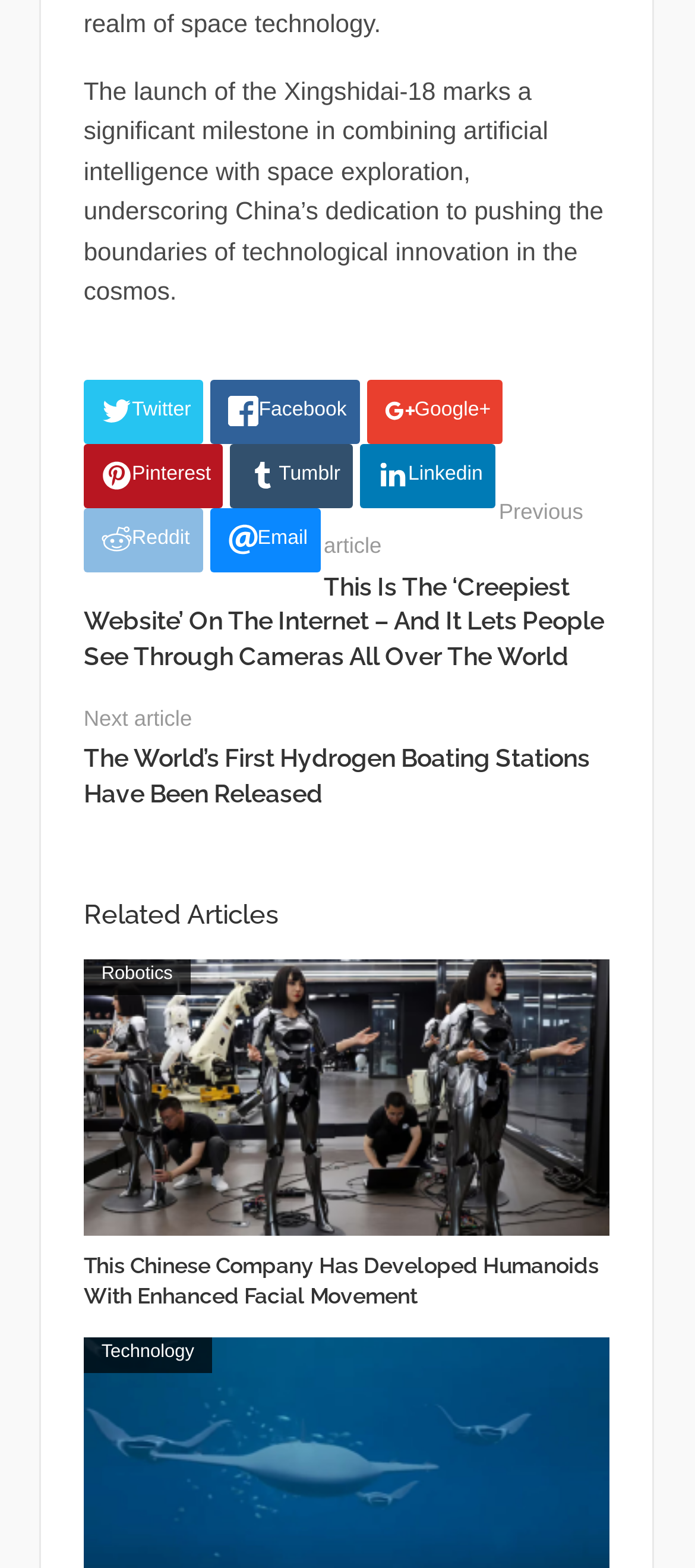How many social media links are present?
Look at the screenshot and give a one-word or phrase answer.

6